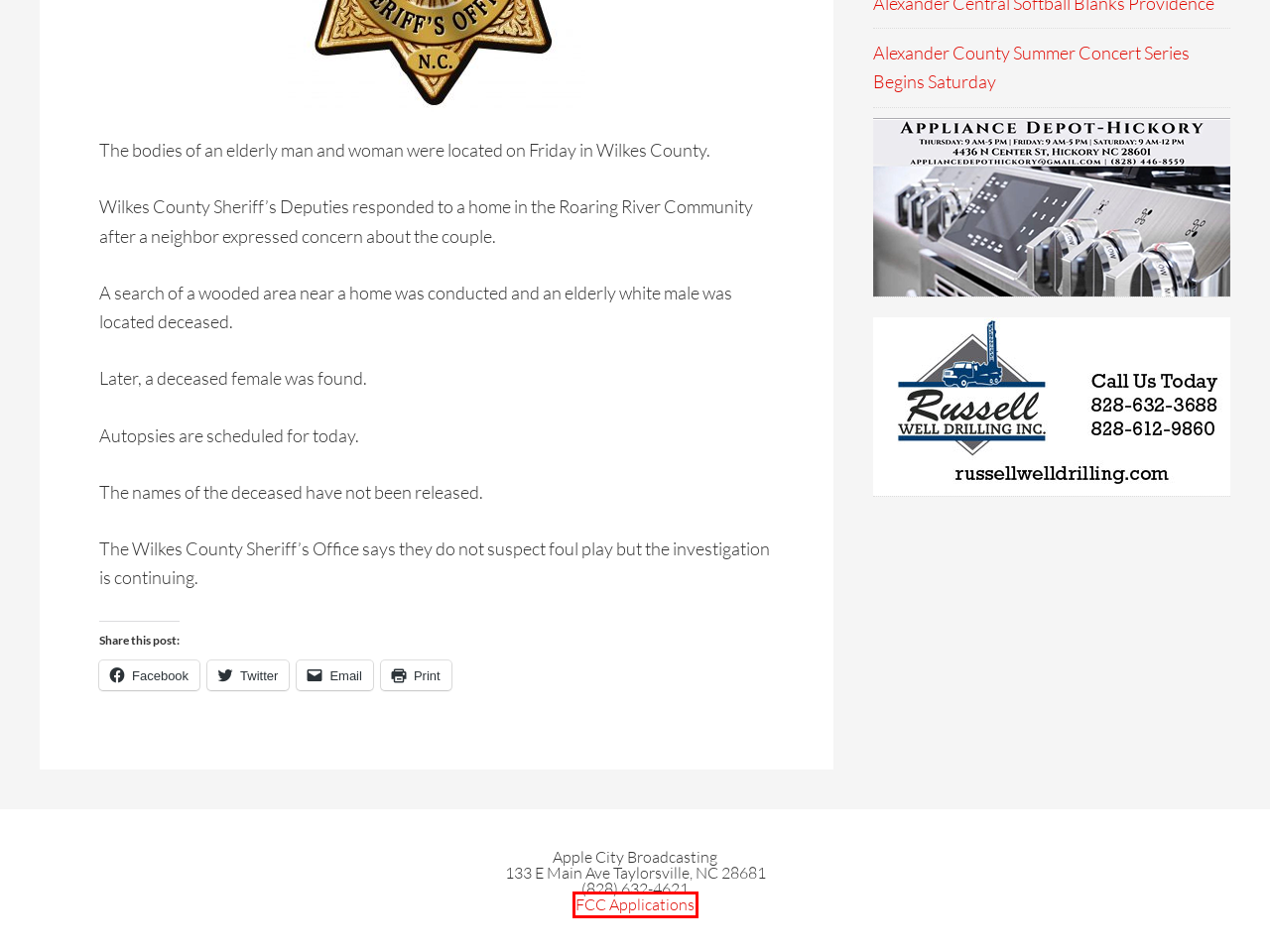Look at the screenshot of the webpage and find the element within the red bounding box. Choose the webpage description that best fits the new webpage that will appear after clicking the element. Here are the candidates:
A. FCC Applications
B. Richard C. Gilbert
C. WTLK
D. Sports
E. WACB 860AM – Apple City Broadcasting
F. Alexander County Summer Concert Series Begins Saturday
G. Alexander Central Softball Blanks Providence
H. Statesville Man Killed In Catawba County Mishap

A